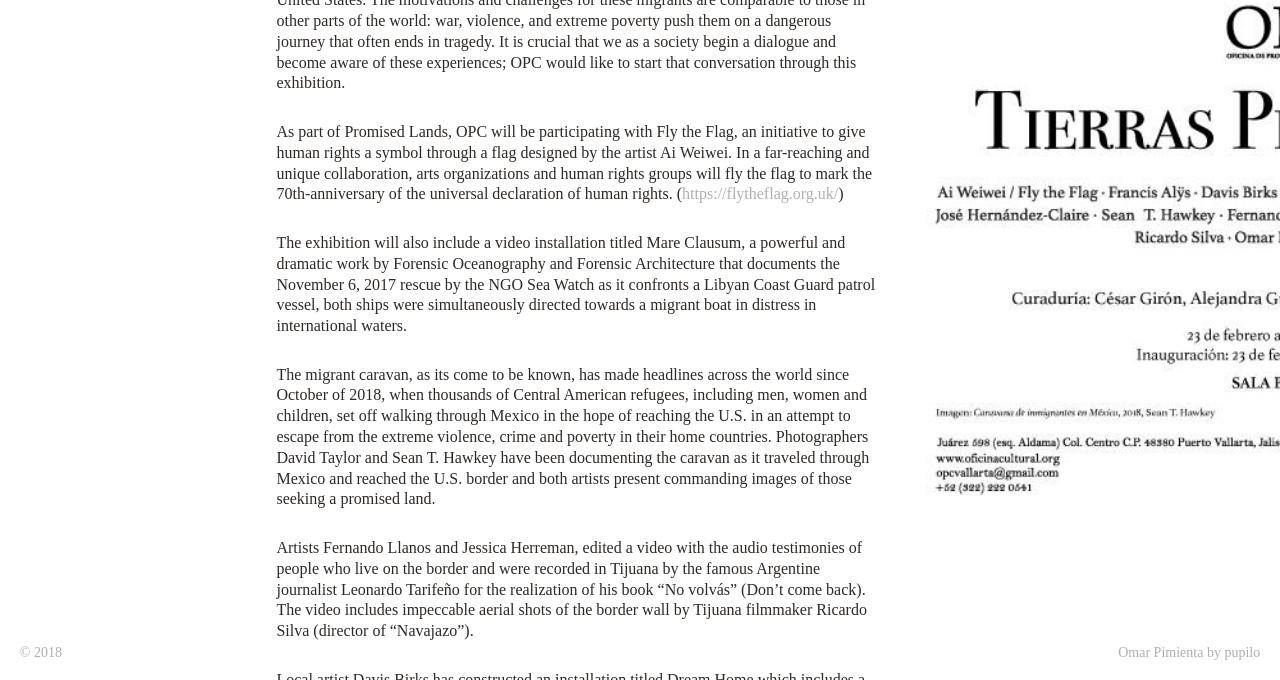Using the given element description, provide the bounding box coordinates (top-left x, top-left y, bottom-right x, bottom-right y) for the corresponding UI element in the screenshot: https://flytheflag.org.uk/

[0.533, 0.273, 0.655, 0.298]